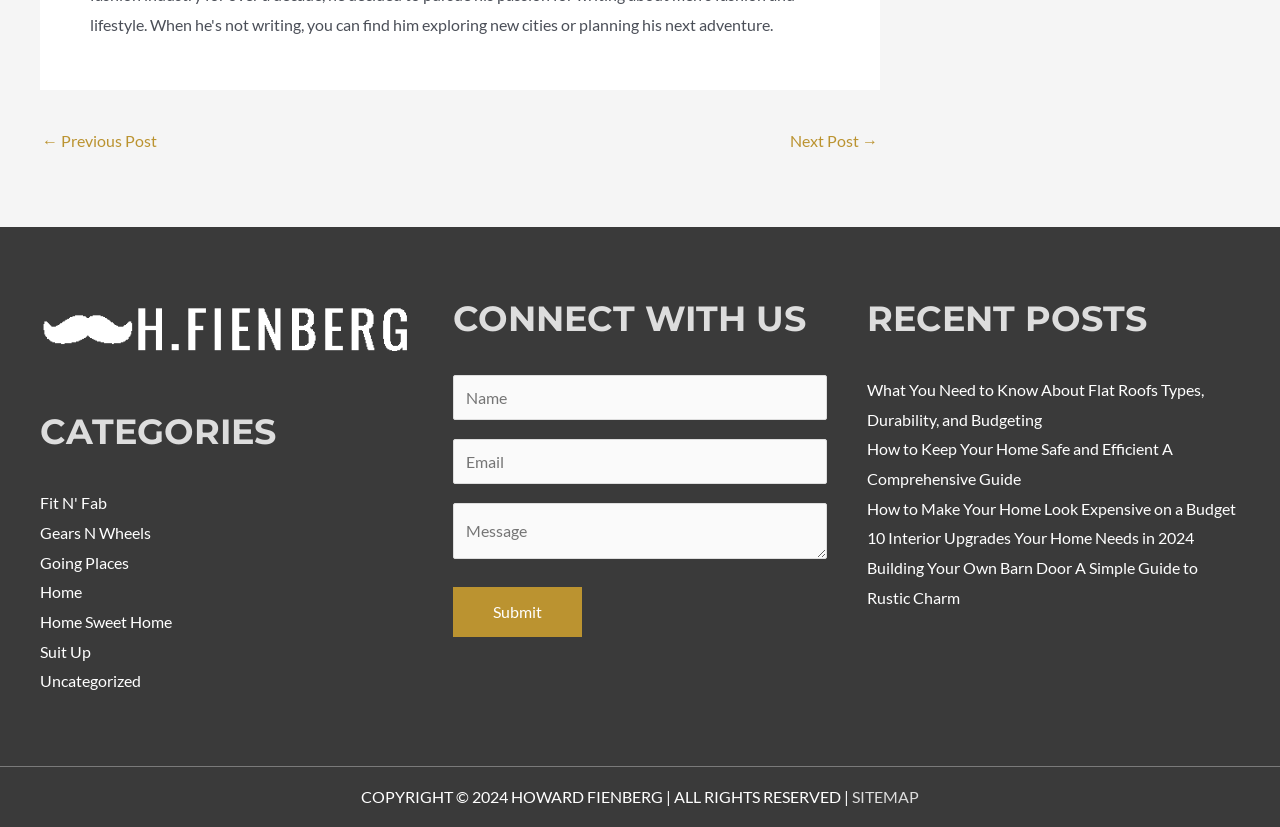What is the purpose of the form?
Using the information presented in the image, please offer a detailed response to the question.

The form is located under the 'CONNECT WITH US' heading, and it contains three textboxes for 'Name', 'Email', and 'Message', and a 'Submit' button, indicating that it is a contact form for users to reach out to the website owner.